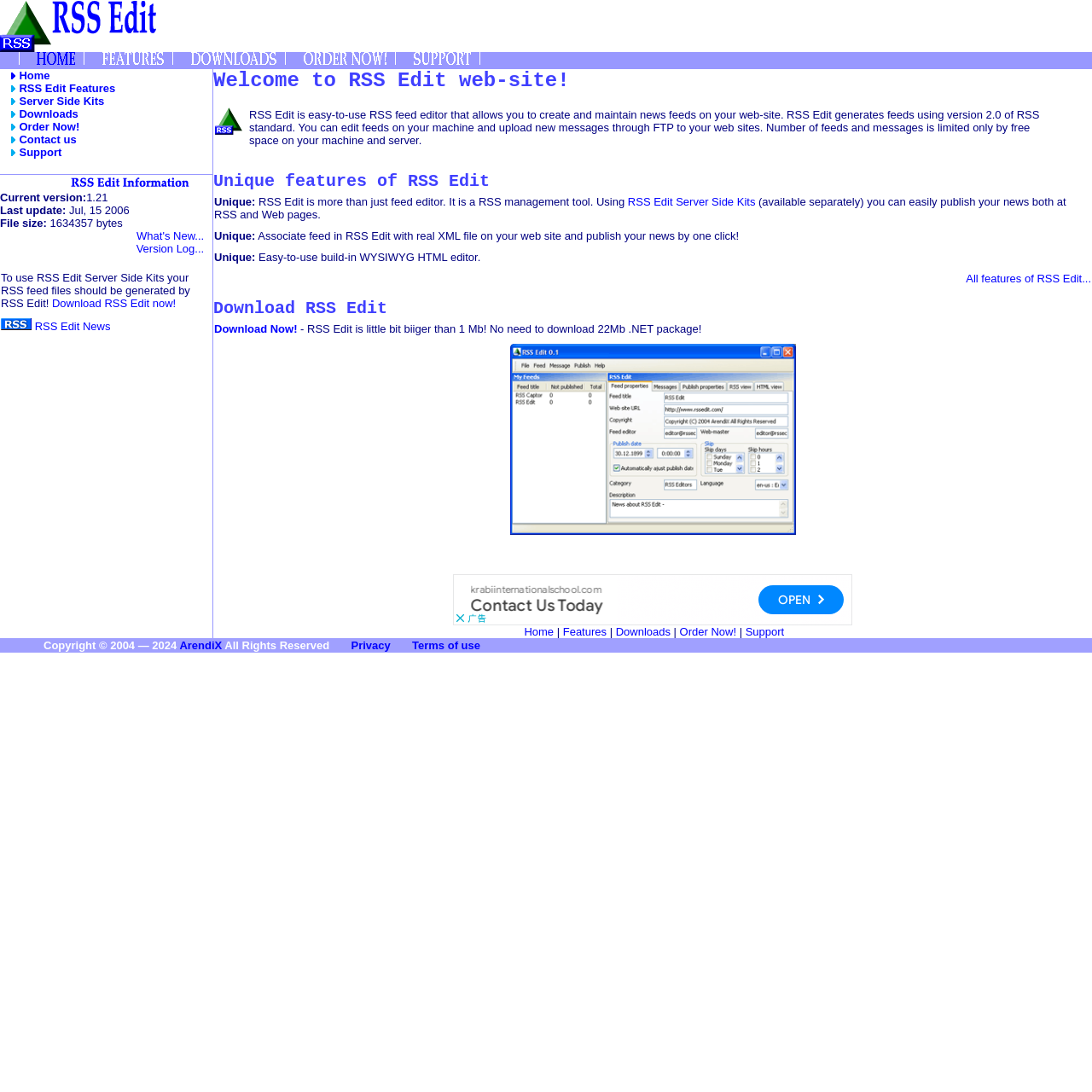Show the bounding box coordinates for the HTML element described as: "Support".

[0.683, 0.573, 0.718, 0.585]